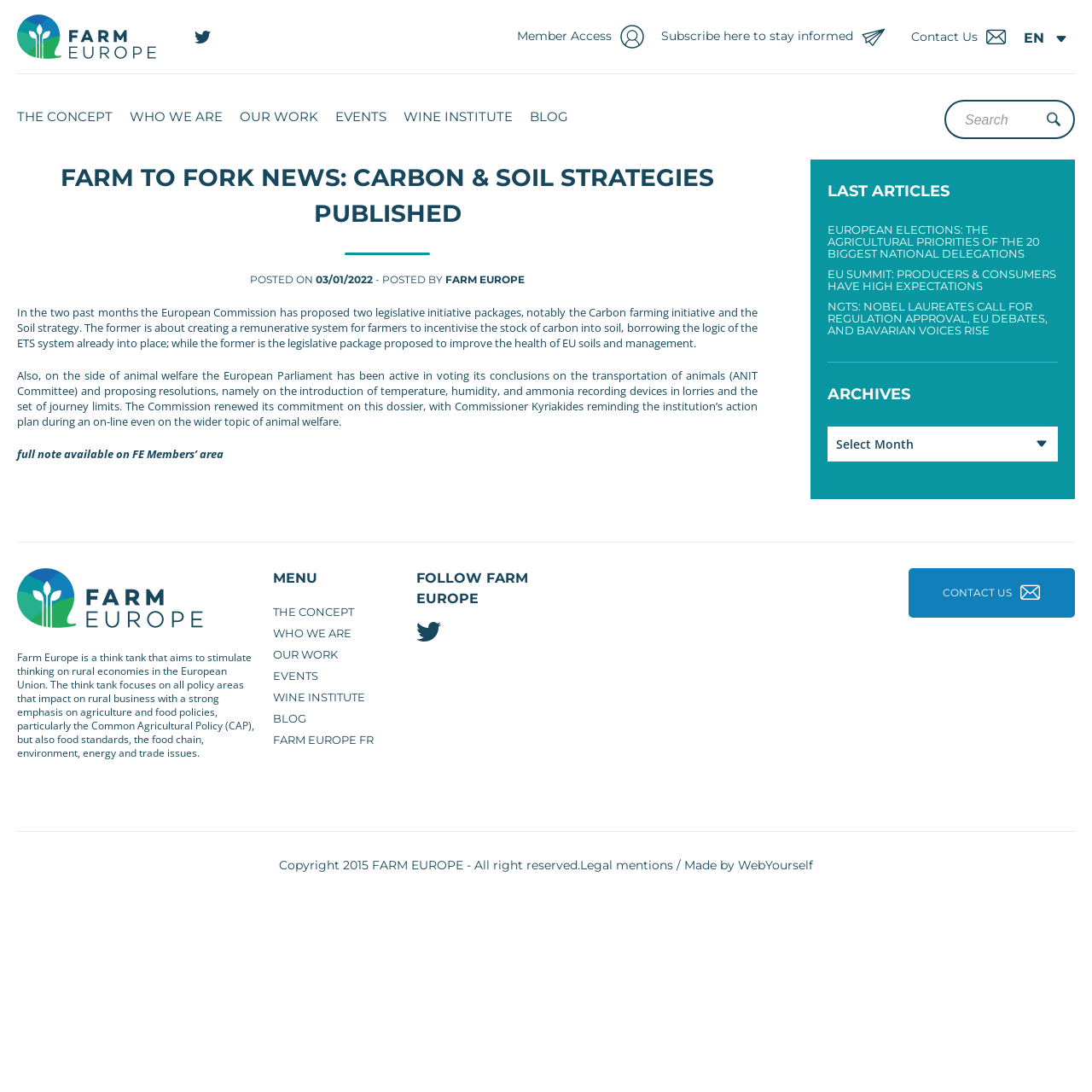Given the element description parent_node: FOLLOW FARM EUROPE, identify the bounding box coordinates for the UI element on the webpage screenshot. The format should be (top-left x, top-left y, bottom-right x, bottom-right y), with values between 0 and 1.

[0.381, 0.57, 0.404, 0.593]